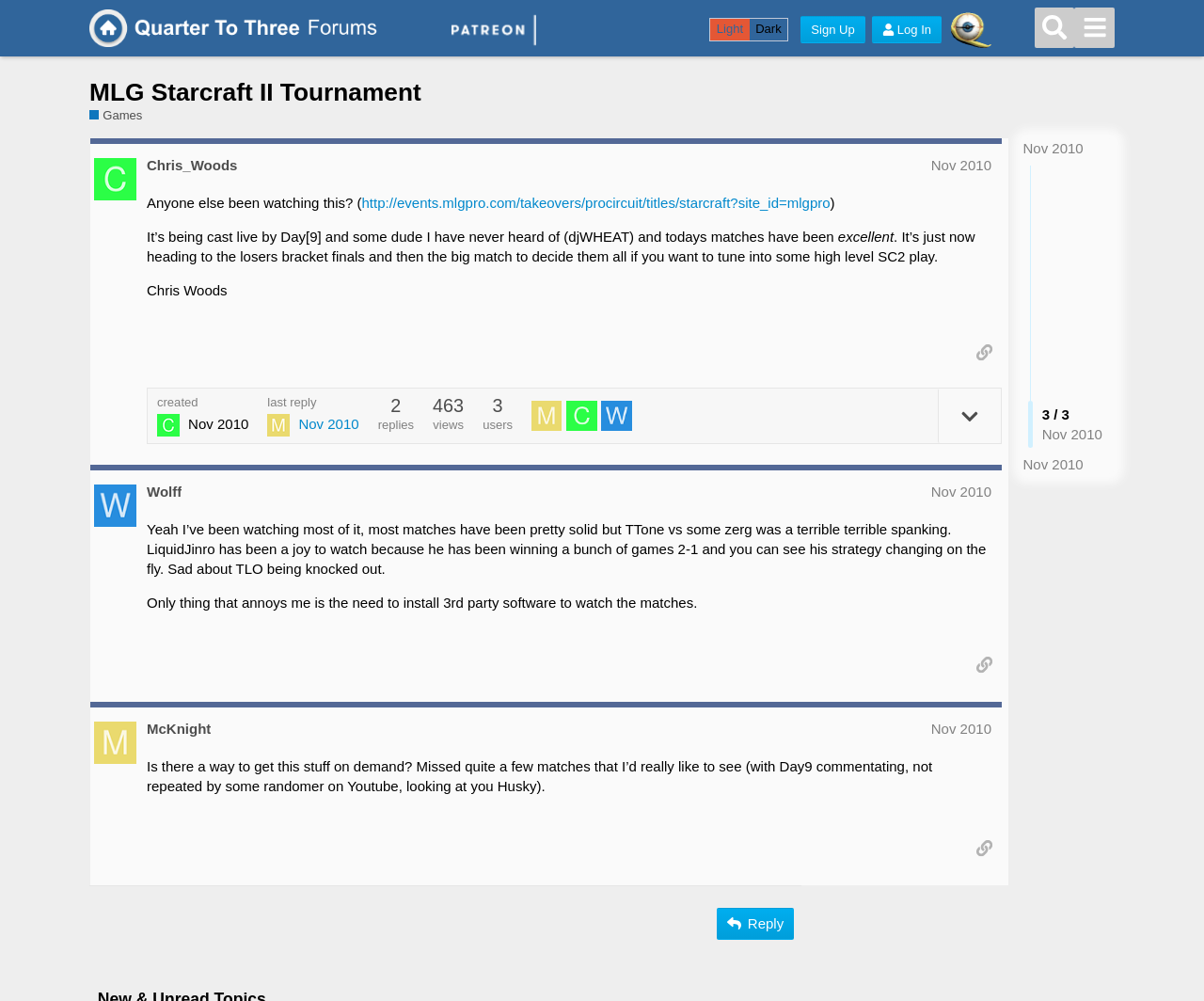Generate the text content of the main headline of the webpage.

MLG Starcraft II Tournament